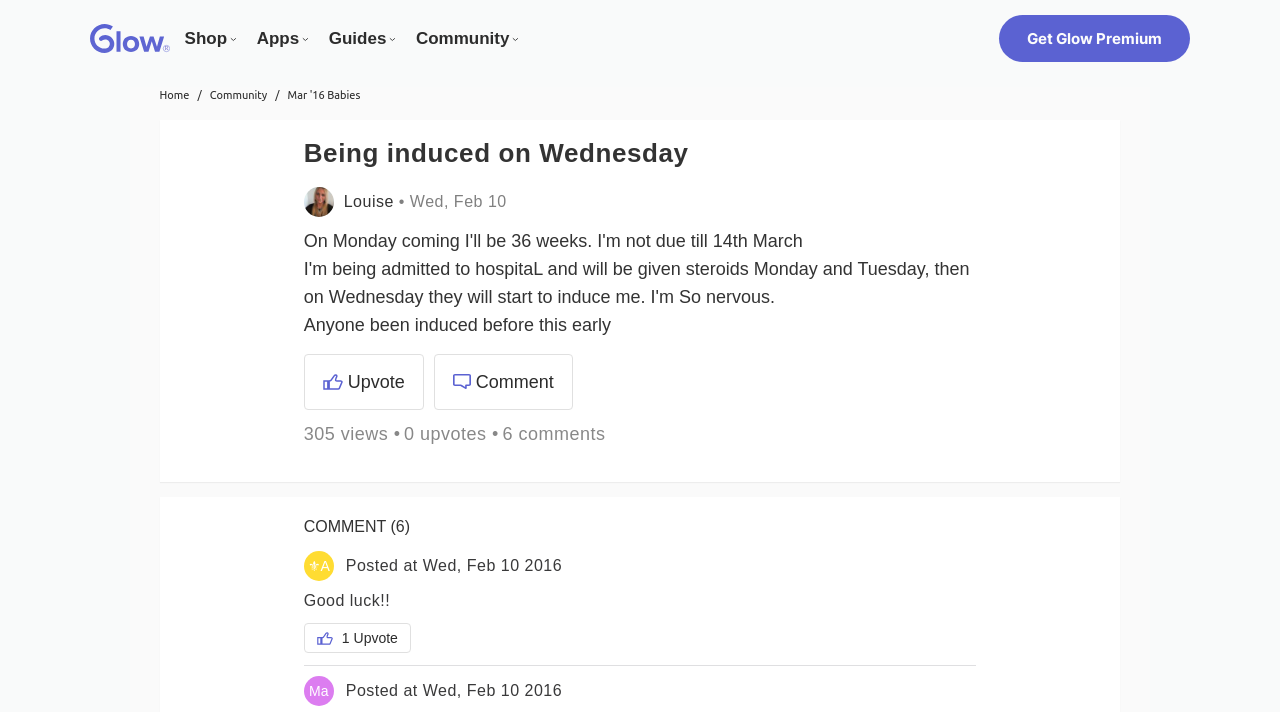Please find the bounding box coordinates of the element that you should click to achieve the following instruction: "Click on the 'Get Glow Premium' link". The coordinates should be presented as four float numbers between 0 and 1: [left, top, right, bottom].

[0.781, 0.021, 0.93, 0.087]